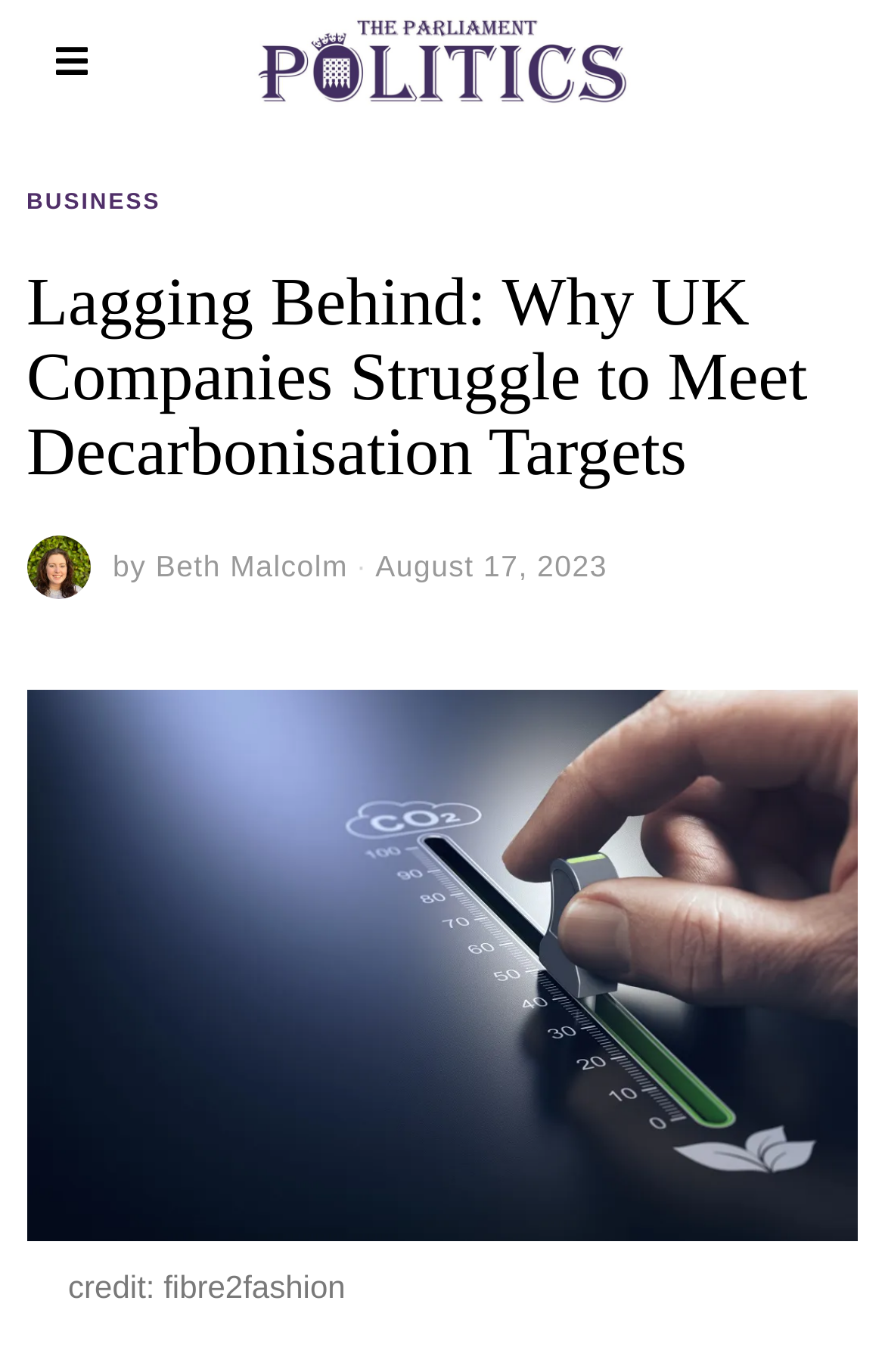What is the credit for the figure?
Use the information from the screenshot to give a comprehensive response to the question.

I found the credit for the figure by looking at the figure caption, where I saw the text 'credit: fibre2fashion', which suggests that the figure is credited to fibre2fashion.